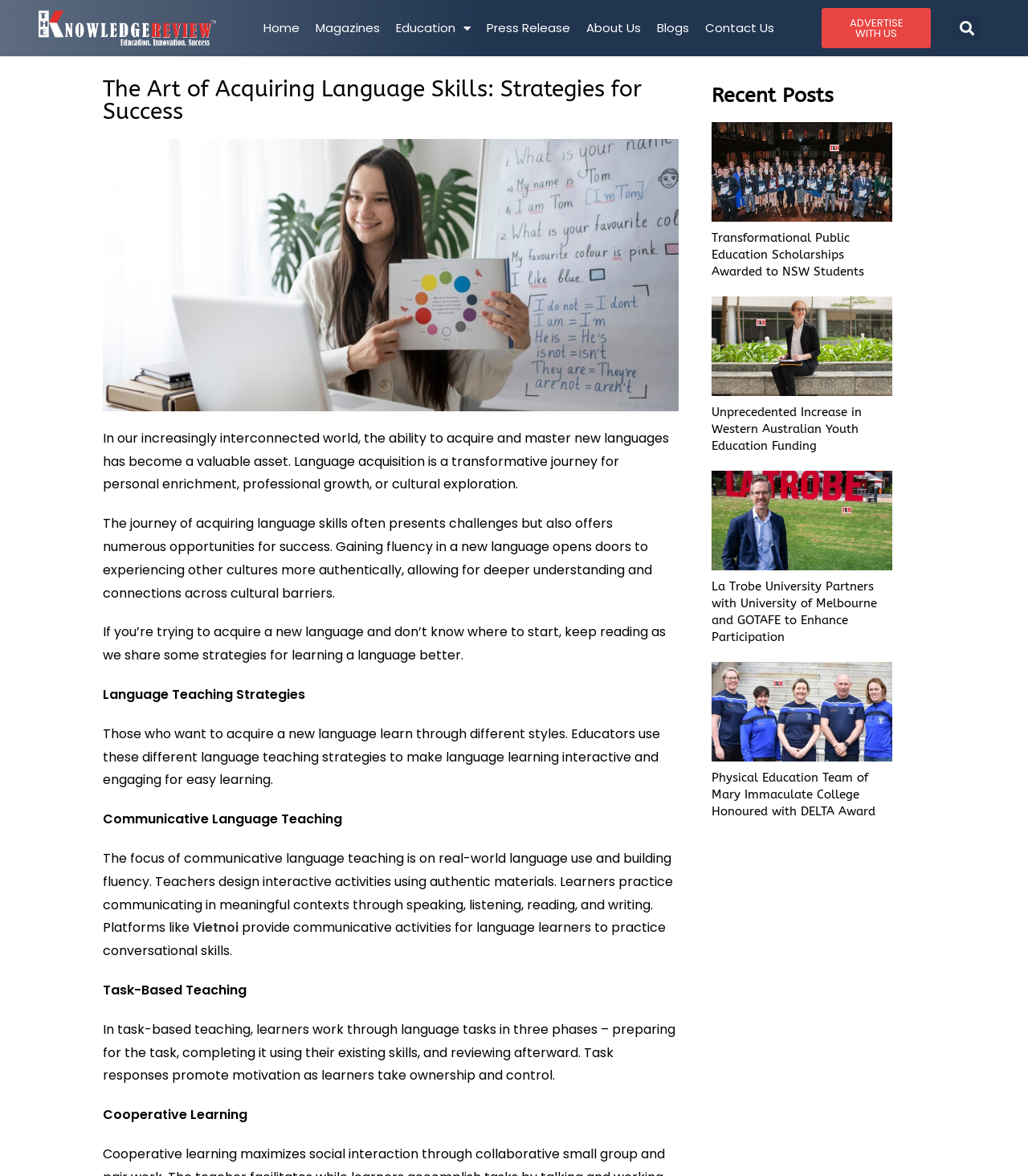Provide a thorough description of the webpage's content and layout.

The webpage is about language acquisition and education, with a focus on strategies for success. At the top, there is a navigation menu with links to "Home", "Magazines", "Press Release", "About Us", "Blogs", and "Contact Us". On the right side of the navigation menu, there is a search bar with a "Search" button.

Below the navigation menu, there is a heading that reads "The Art of Acquiring Language Skills: Strategies for Success". Next to the heading, there is a figure, likely an image. The main content of the webpage is divided into sections, with the first section discussing the importance of language acquisition in today's interconnected world. The text explains how gaining fluency in a new language can open doors to experiencing other cultures more authentically and allow for deeper understanding and connections across cultural barriers.

The next section is about language teaching strategies, including communicative language teaching, task-based teaching, and cooperative learning. Each strategy is explained in detail, with examples and descriptions of how they can be applied in language learning.

On the right side of the webpage, there is a section titled "Recent Posts", which features four articles with headings, images, and links to read more. The articles appear to be related to education, with topics such as scholarships, education funding, and university partnerships.

Overall, the webpage is well-organized and easy to navigate, with a clear focus on language acquisition and education. The content is informative and engaging, with a mix of text, images, and links to keep the reader interested.